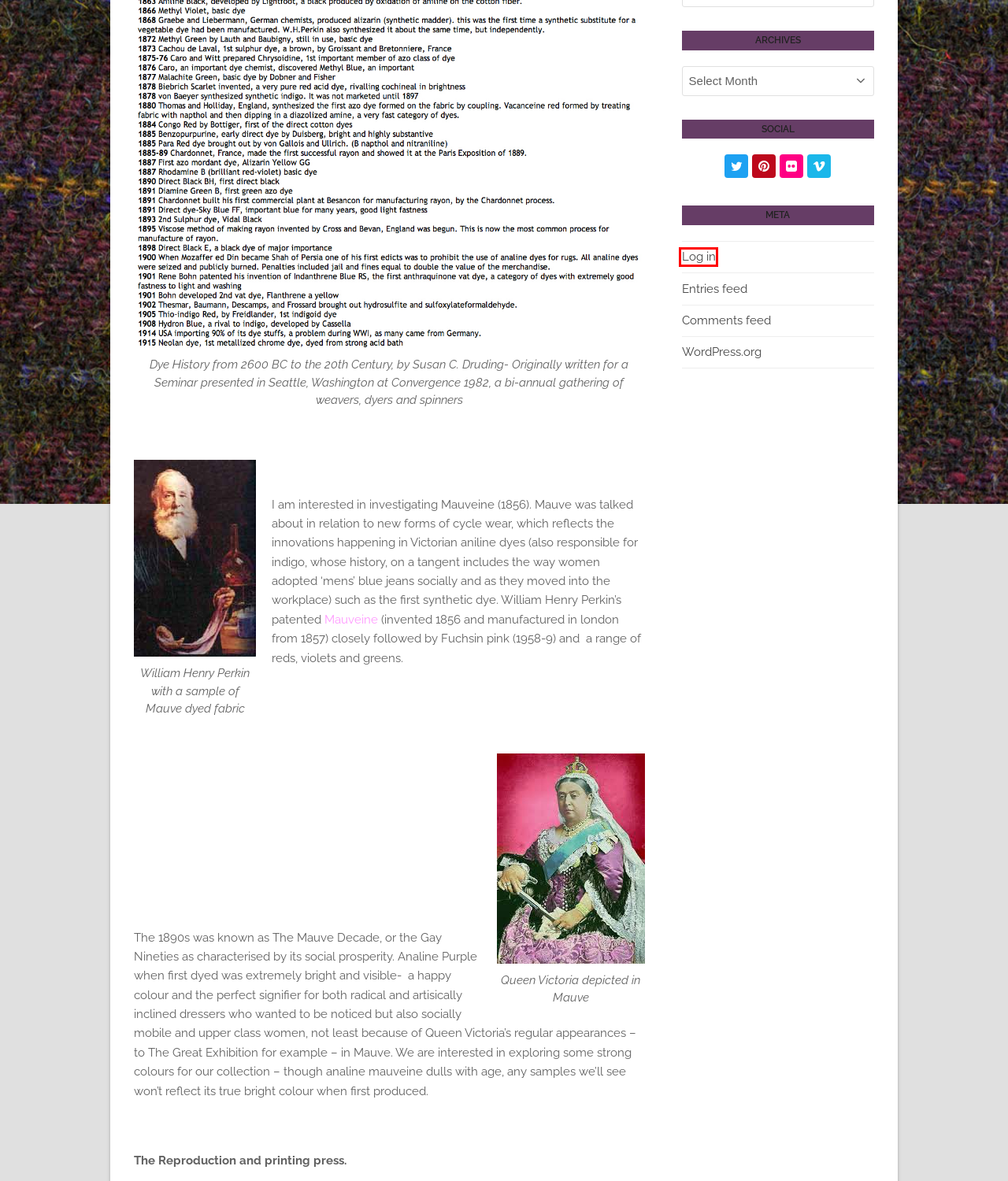You have a screenshot of a webpage with a red rectangle bounding box around a UI element. Choose the best description that matches the new page after clicking the element within the bounding box. The candidate descriptions are:
A. Book - BIKES & BLOOMERS
B. Sociological Sewing Archives - BIKES & BLOOMERS
C. A visit to the stitch lab and digital fabric printing labs - BIKES & BLOOMERS
D. Cyclewear - BIKES & BLOOMERS
E. Log In ‹ BIKES & BLOOMERS — WordPress
F. BIKES & BLOOMERS
G. Comments for BIKES & BLOOMERS
H. Blog Tool, Publishing Platform, and CMS – WordPress.org

E